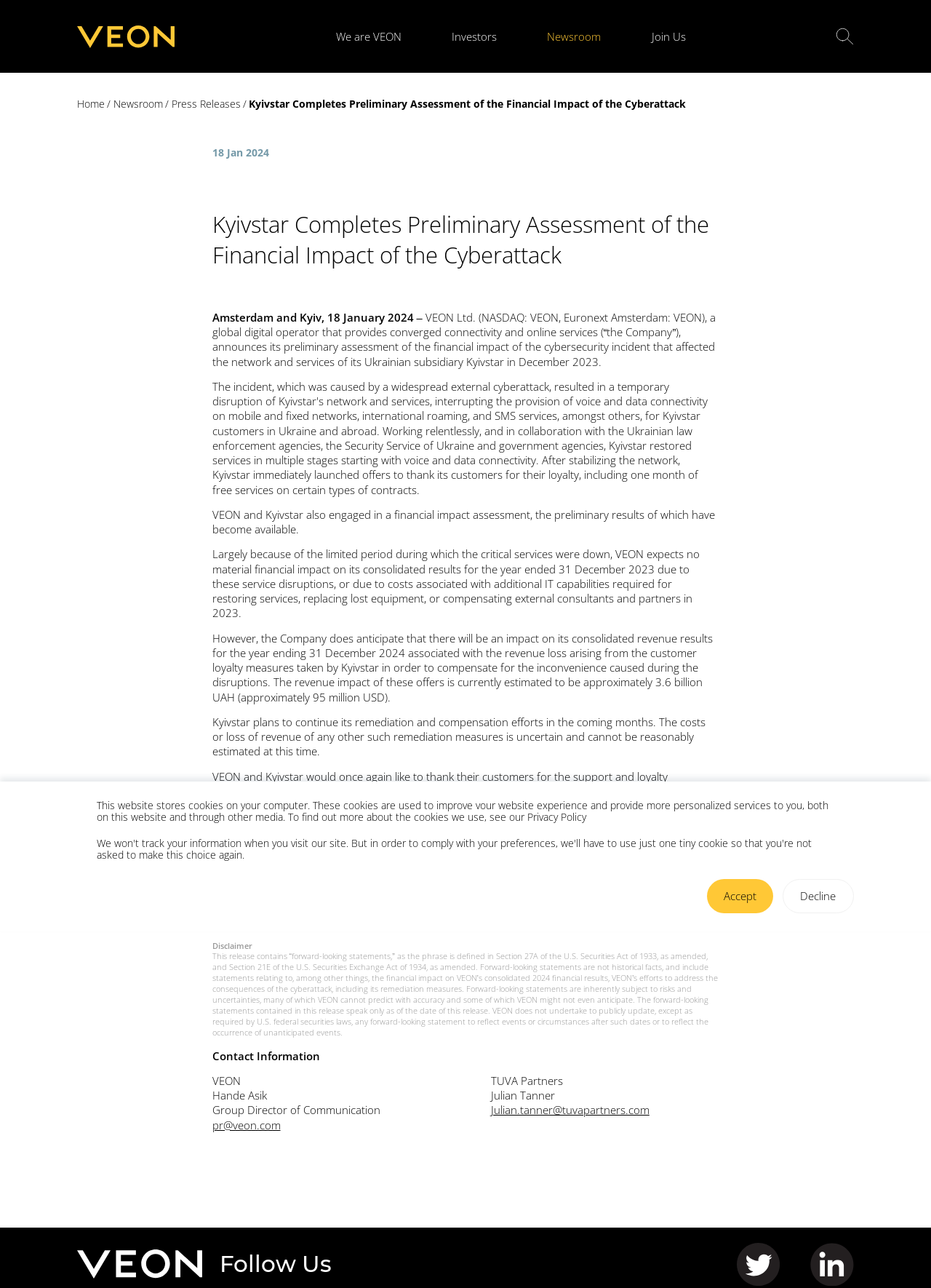Please locate the bounding box coordinates of the element that should be clicked to complete the given instruction: "Click the 'Newsroom' link".

[0.122, 0.075, 0.175, 0.086]